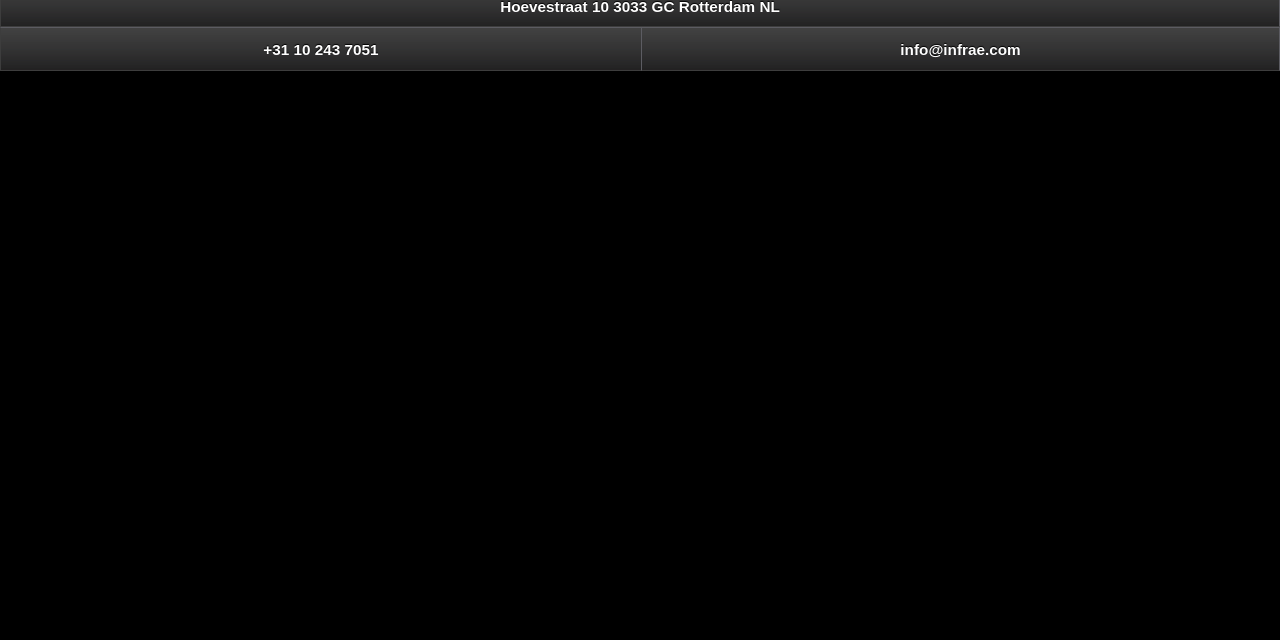Locate the bounding box coordinates of the UI element described by: "info@infrae.com". The bounding box coordinates should consist of four float numbers between 0 and 1, i.e., [left, top, right, bottom].

[0.0, 0.043, 1.0, 0.111]